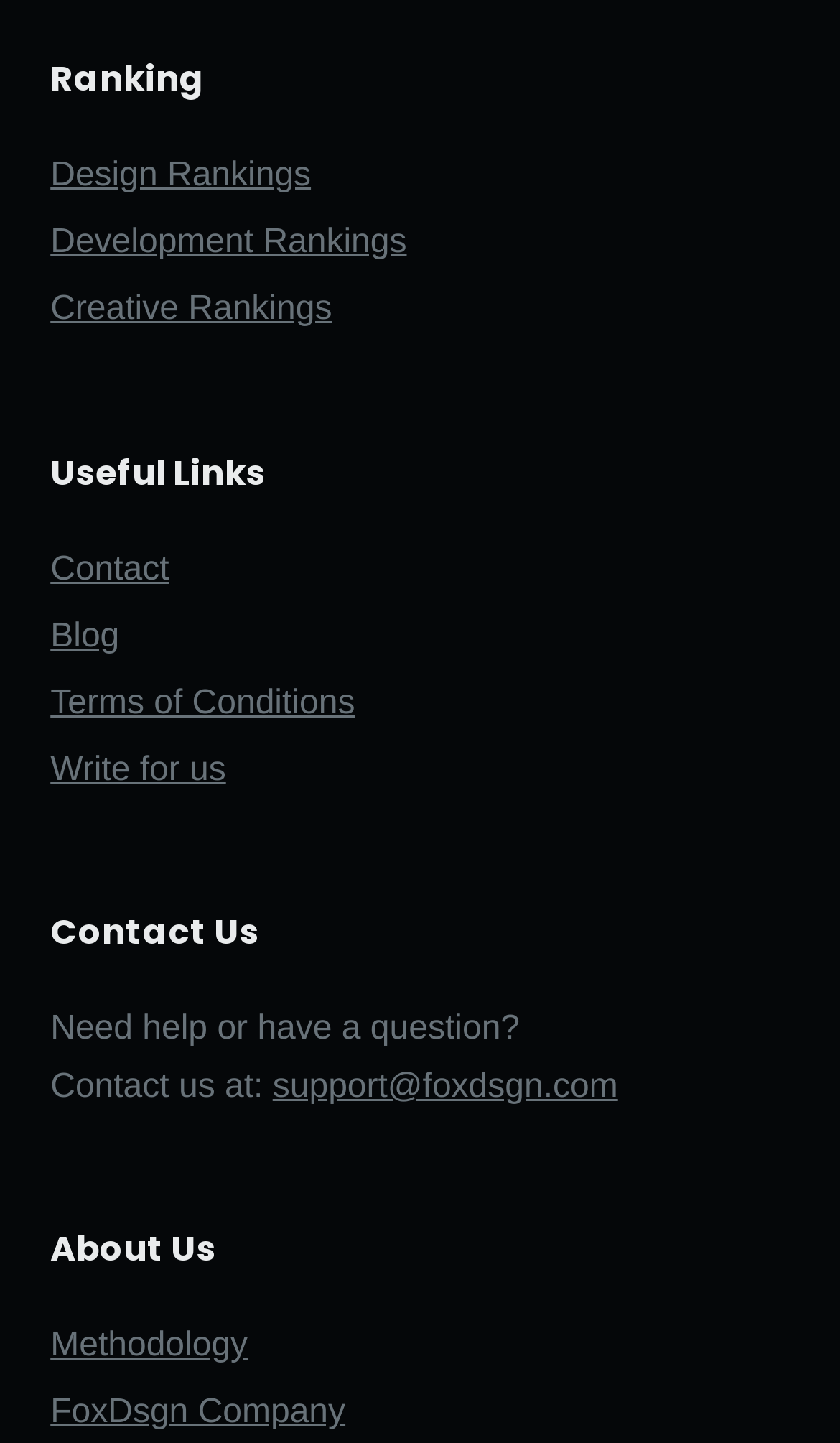What type of rankings are available?
Can you give a detailed and elaborate answer to the question?

The webpage has three links under the 'Ranking' heading, which are 'Design Rankings', 'Development Rankings', and 'Creative Rankings', indicating that these three types of rankings are available.